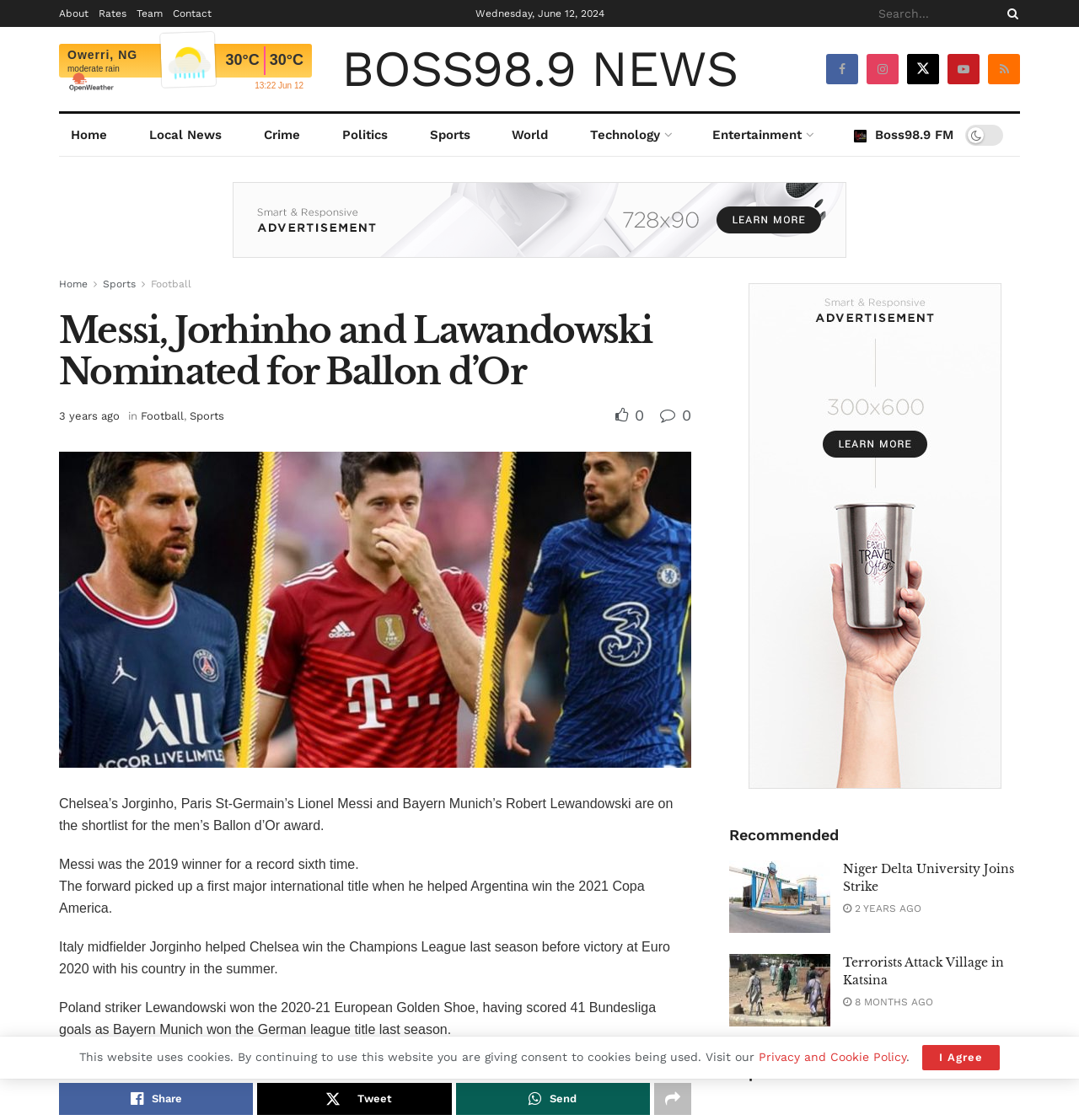Identify the bounding box coordinates of the element that should be clicked to fulfill this task: "Share the news". The coordinates should be provided as four float numbers between 0 and 1, i.e., [left, top, right, bottom].

[0.055, 0.967, 0.235, 0.996]